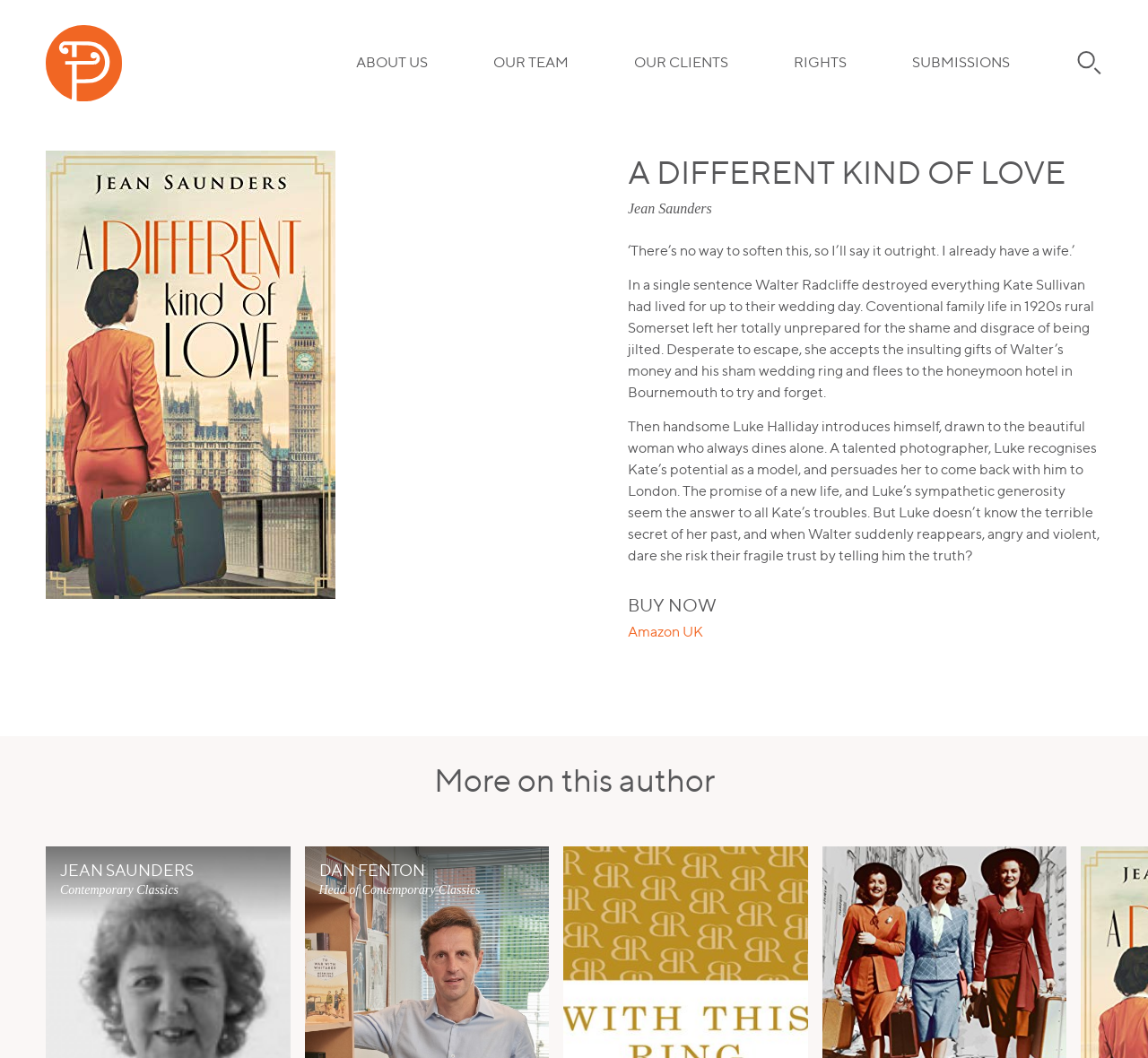Locate the bounding box coordinates of the area that needs to be clicked to fulfill the following instruction: "Click on ABOUT US". The coordinates should be in the format of four float numbers between 0 and 1, namely [left, top, right, bottom].

[0.31, 0.038, 0.373, 0.081]